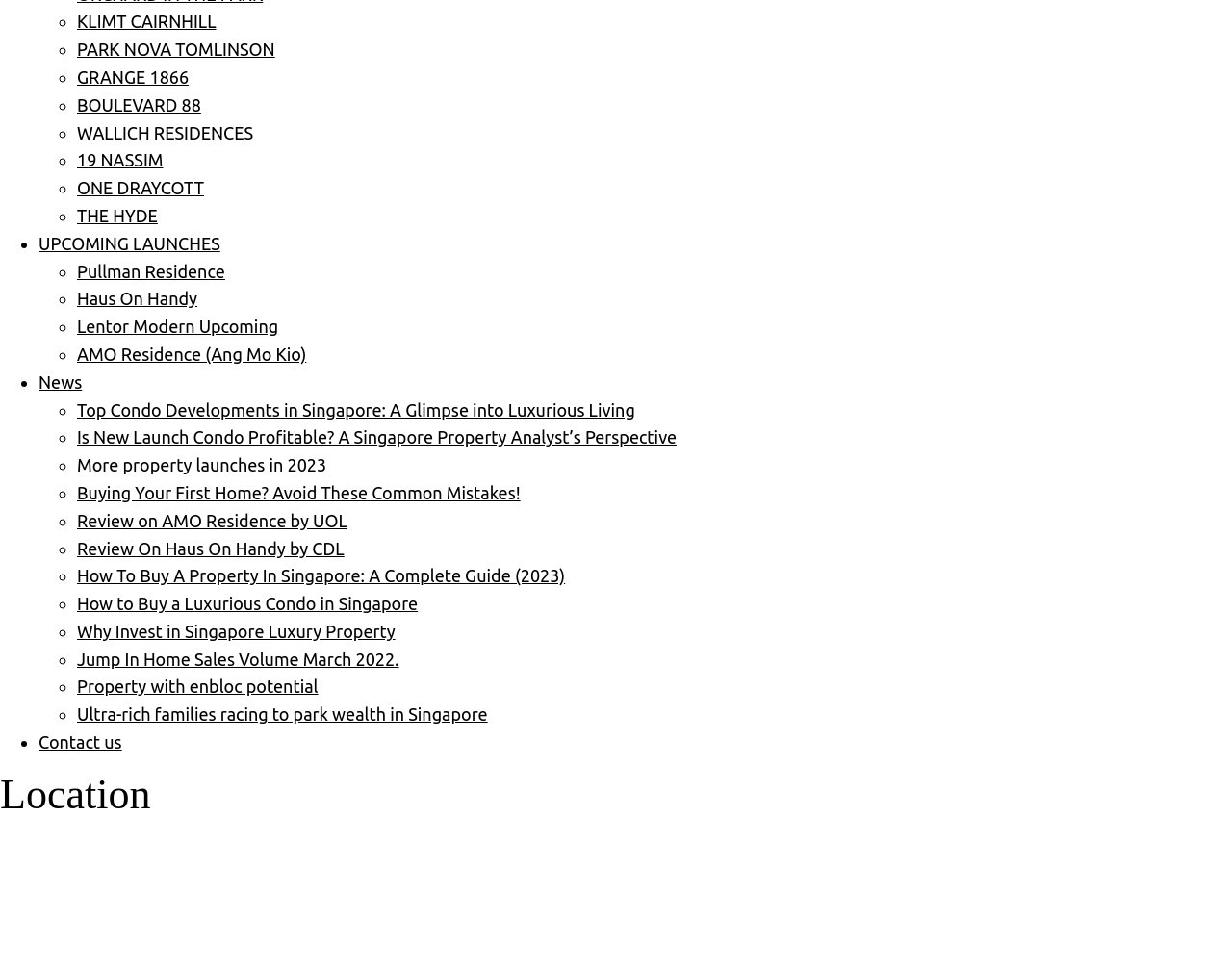Locate the bounding box coordinates of the segment that needs to be clicked to meet this instruction: "Contact us".

[0.031, 0.754, 0.099, 0.774]